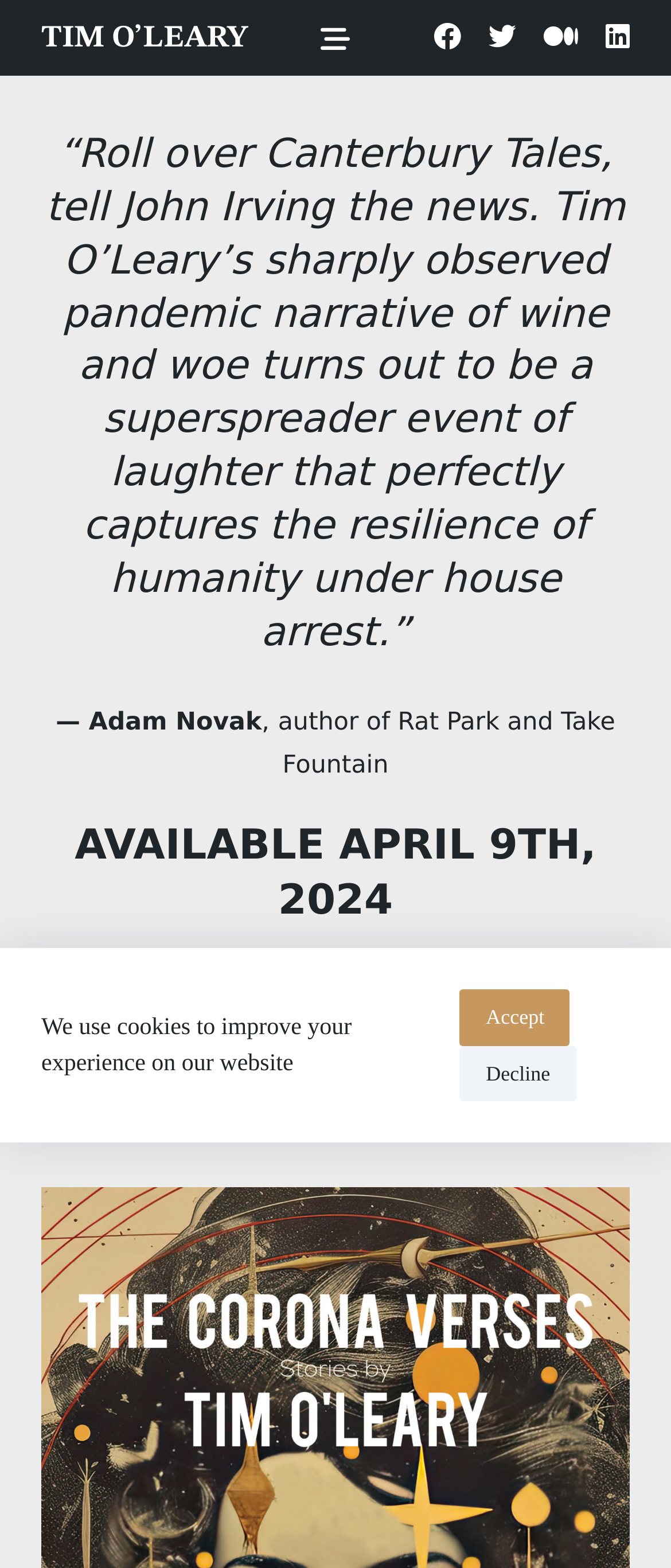Identify and provide the bounding box for the element described by: "TIM O’LEARY".

[0.062, 0.014, 0.369, 0.034]